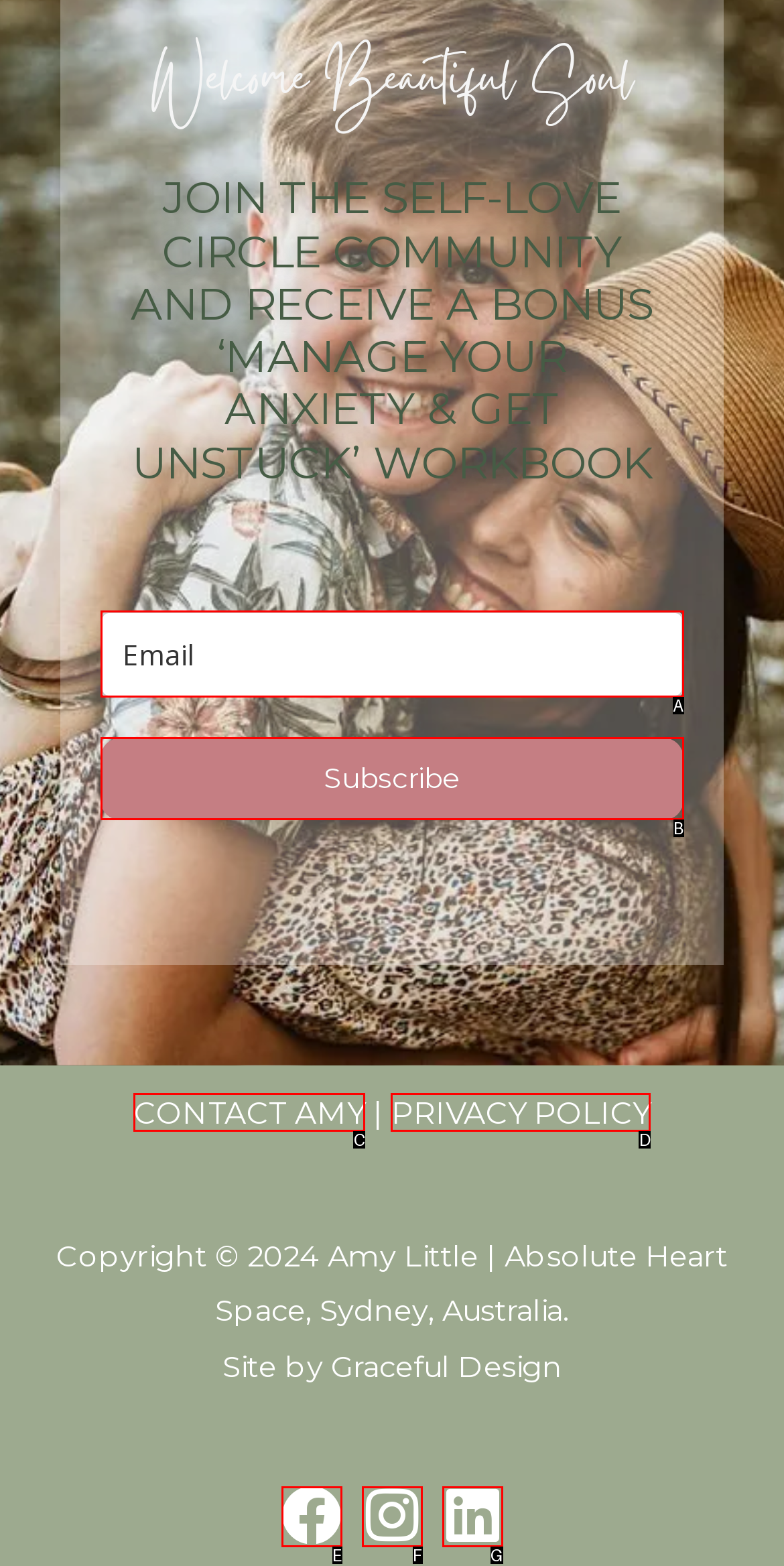Determine which option matches the element description: Subscribe
Answer using the letter of the correct option.

B